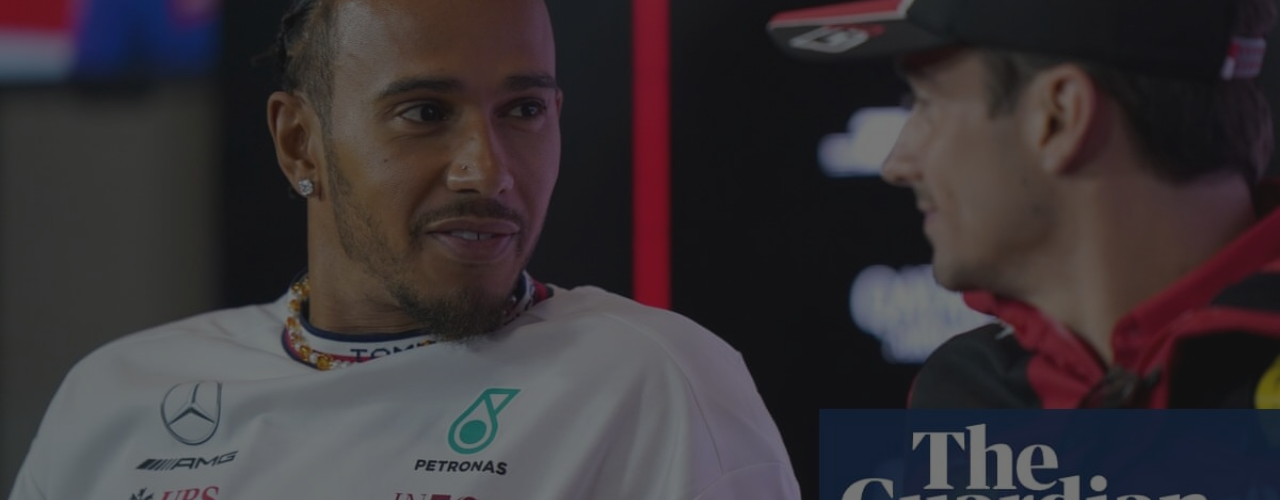What news outlet is associated with the image? Analyze the screenshot and reply with just one word or a short phrase.

The Guardian